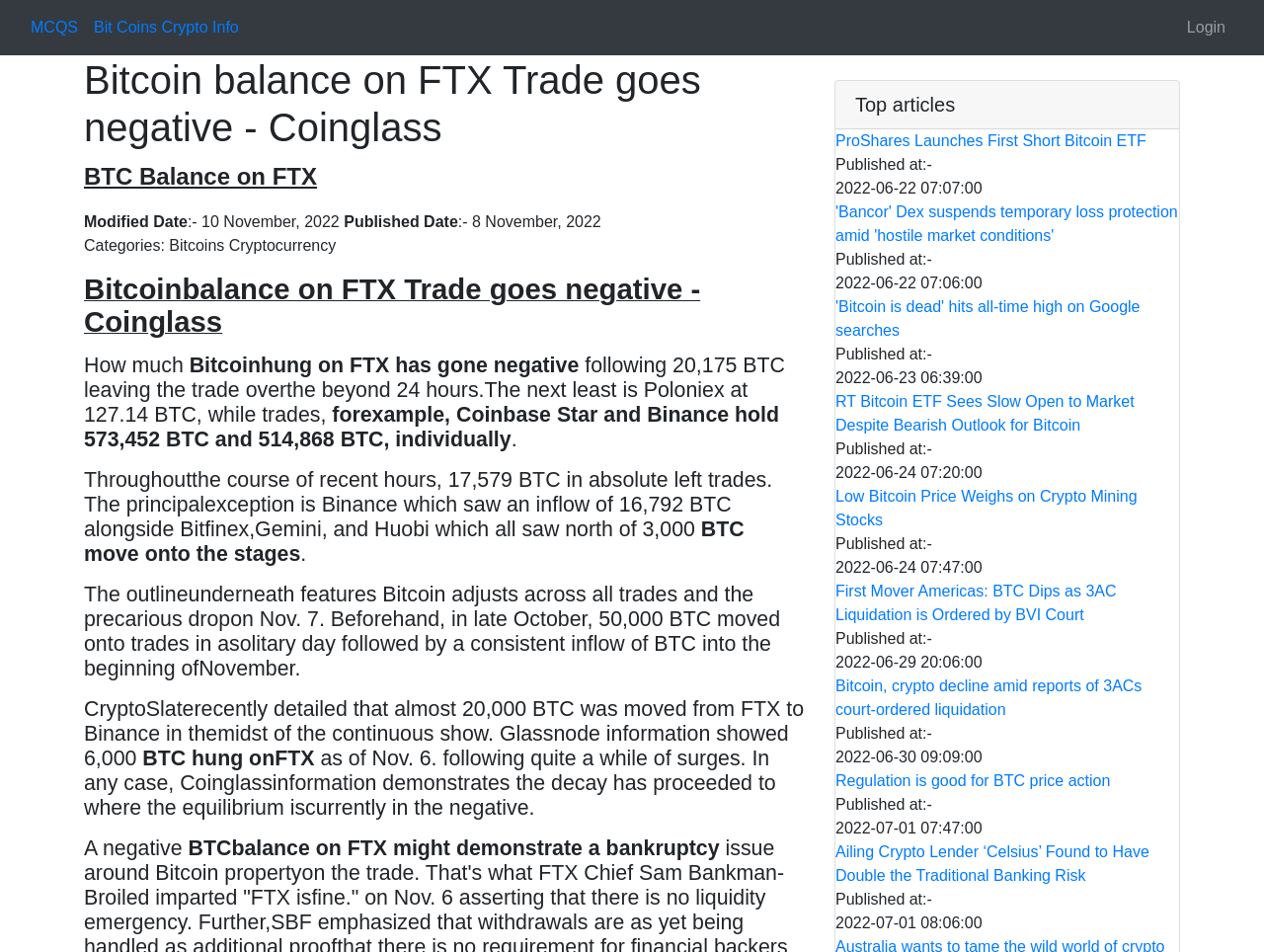Based on the image, provide a detailed response to the question:
What is the category of the article?

The webpage content mentions 'Categories: Bitcoins Cryptocurrency' which indicates that the category of the article is Bitcoins Cryptocurrency.